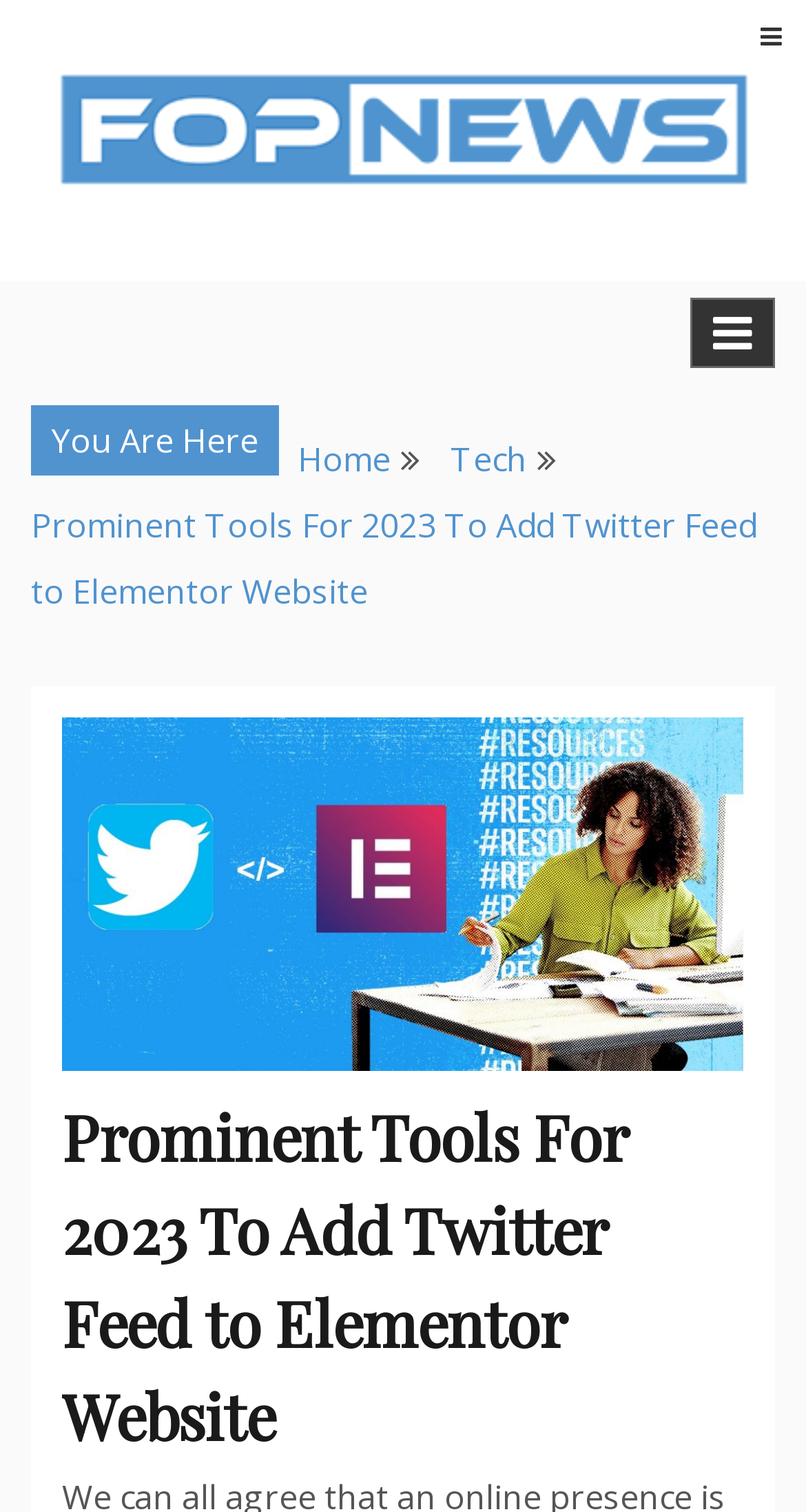Examine the screenshot and answer the question in as much detail as possible: What is the website builder mentioned in the webpage?

The website builder mentioned in the webpage is Elementor, which is mentioned in the heading 'Prominent Tools For 2023 To Add Twitter Feed to Elementor Website'.